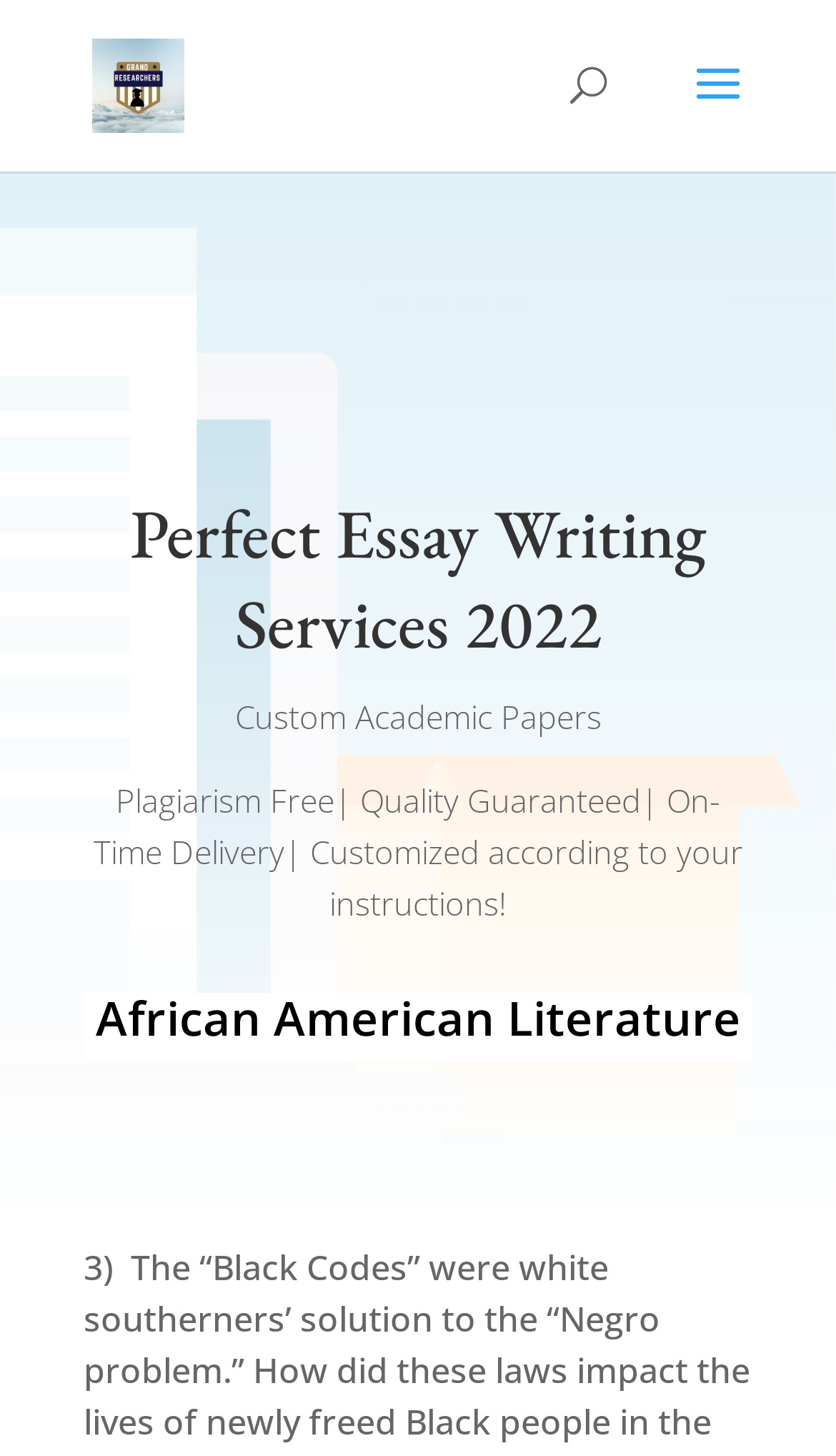Ascertain the bounding box coordinates for the UI element detailed here: "alt="Grand Researchers"". The coordinates should be provided as [left, top, right, bottom] with each value being a float between 0 and 1.

[0.11, 0.042, 0.221, 0.07]